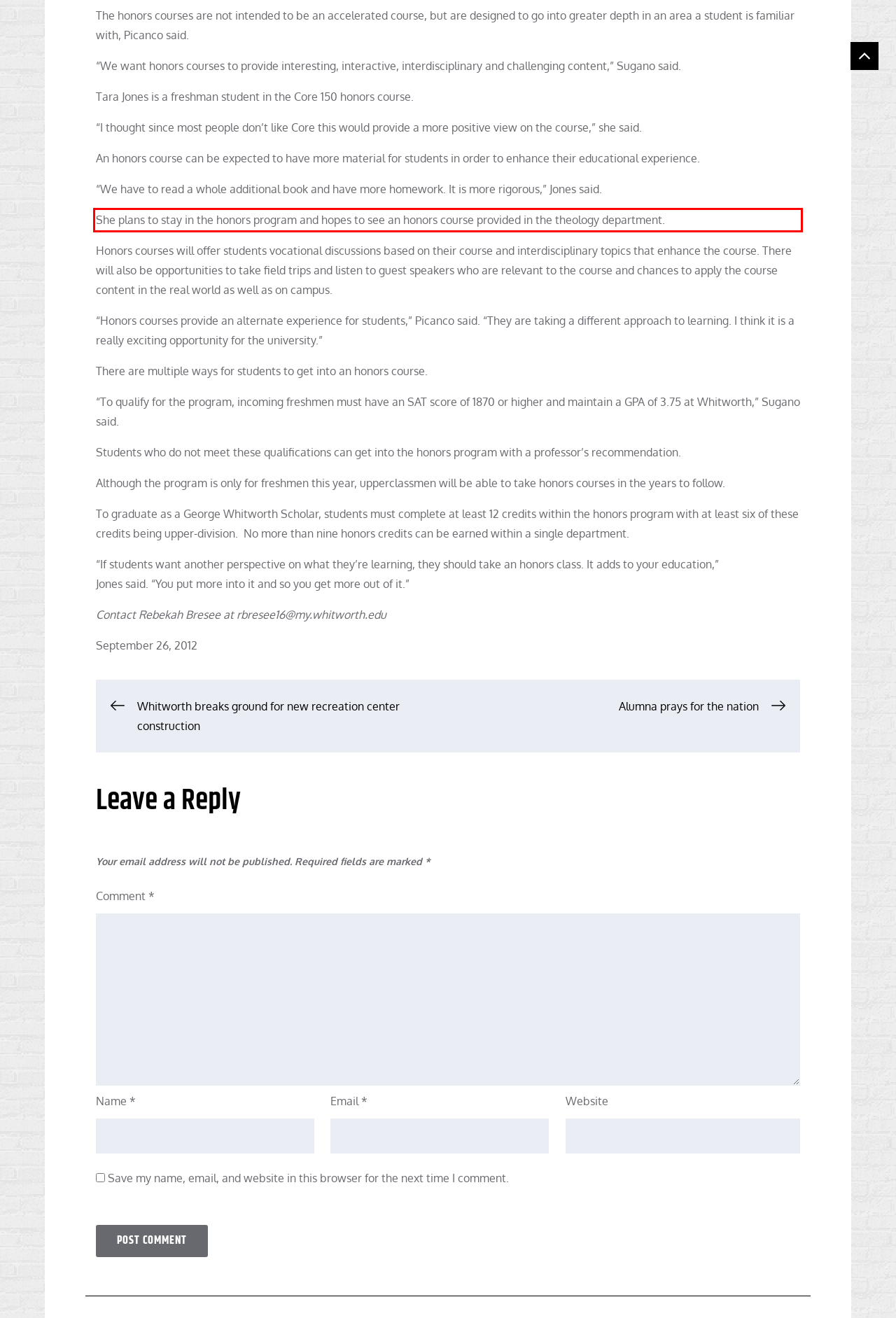Please extract the text content within the red bounding box on the webpage screenshot using OCR.

She plans to stay in the honors program and hopes to see an honors course provided in the theology department.